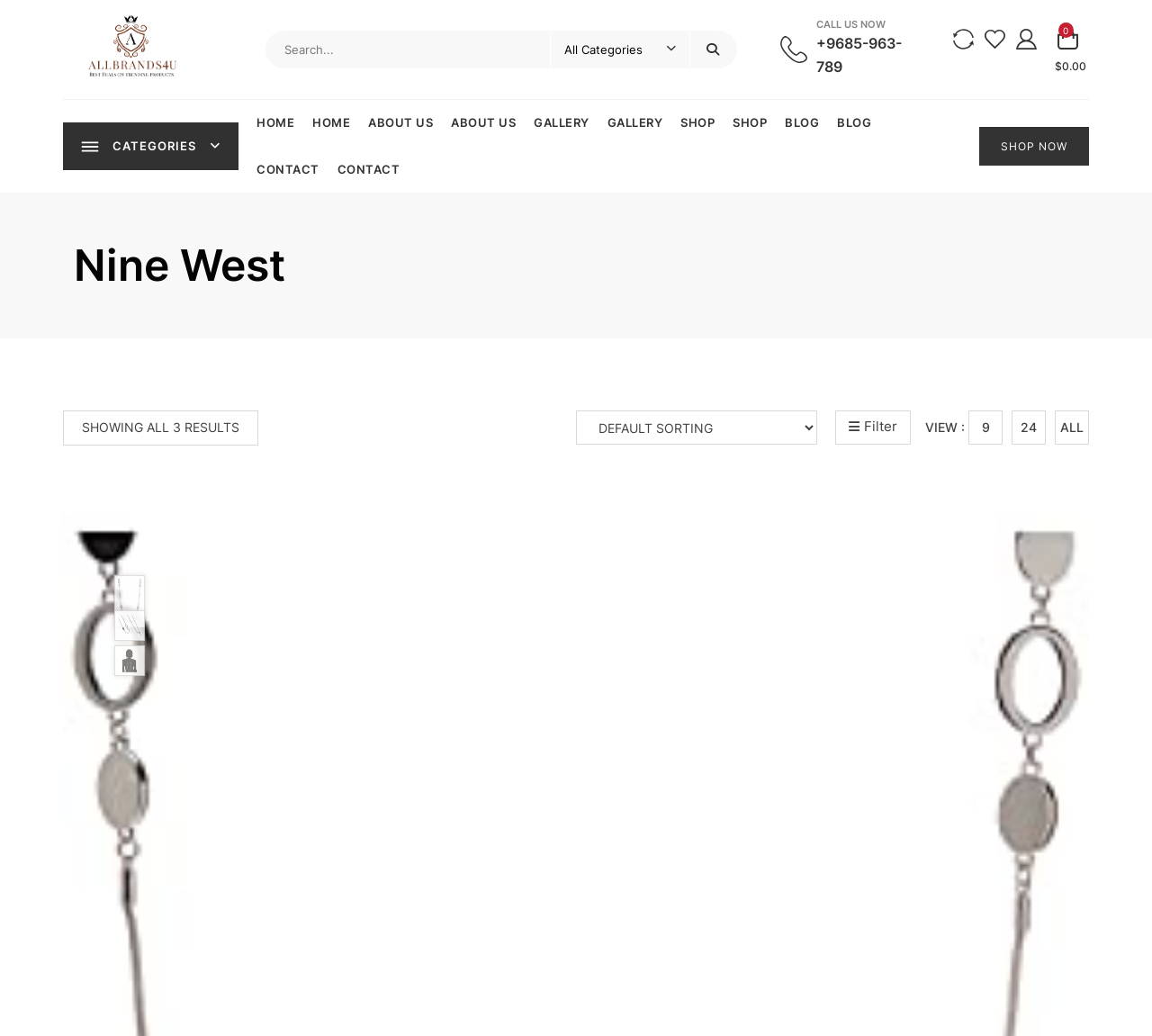Please provide a one-word or phrase answer to the question: 
What is the phone number for customer support?

+9685-963-789